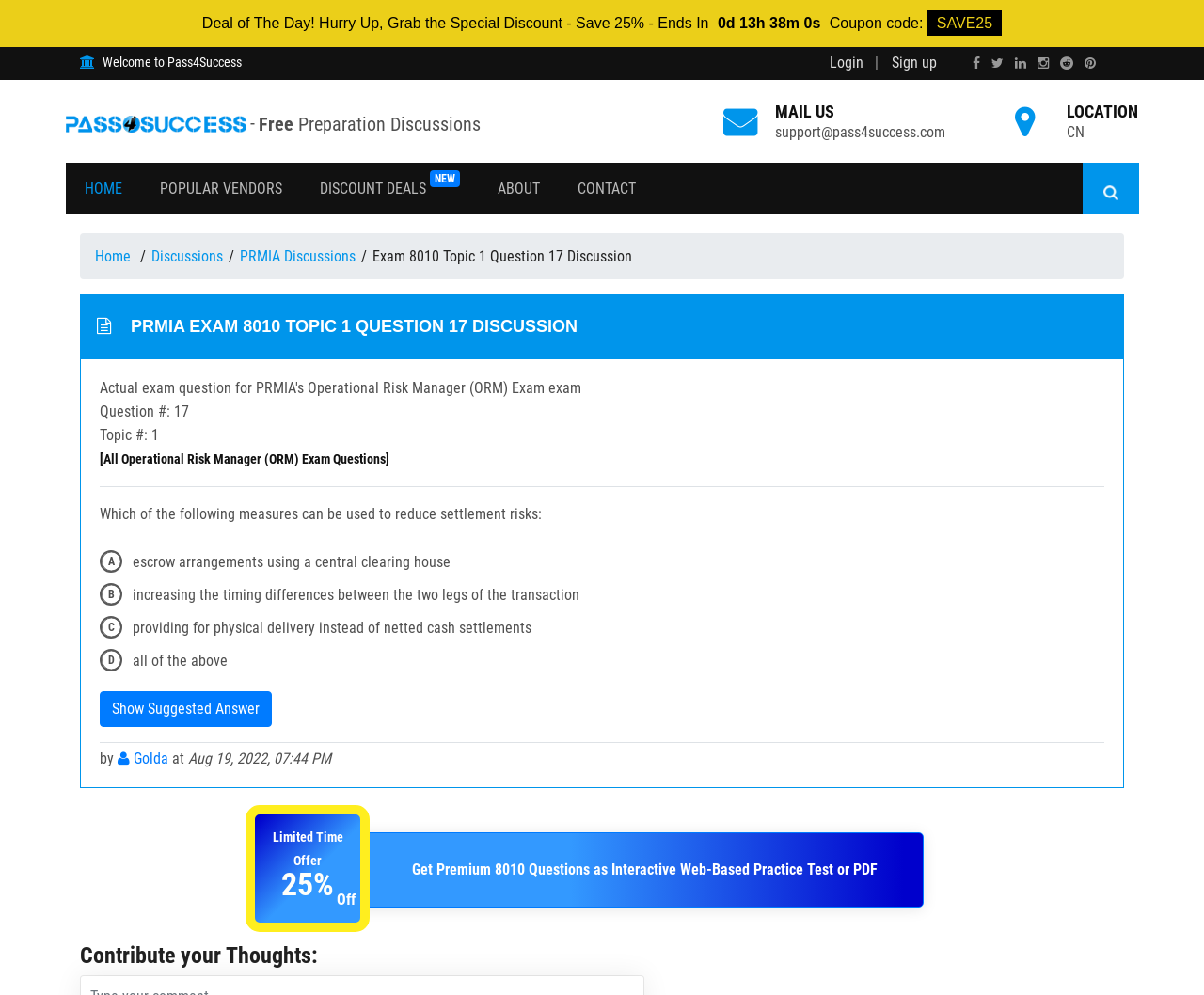Could you highlight the region that needs to be clicked to execute the instruction: "Click on HOME"?

[0.055, 0.164, 0.117, 0.216]